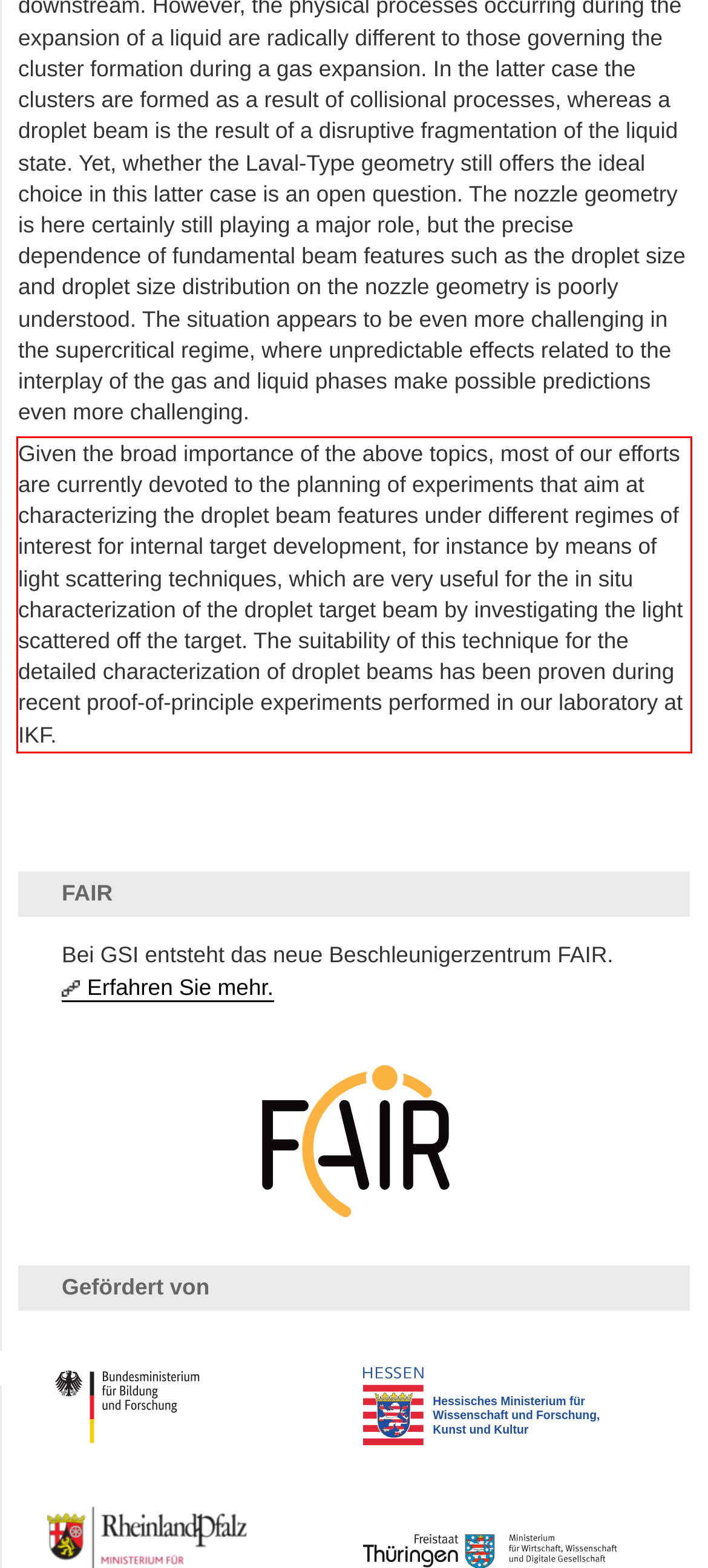Identify and transcribe the text content enclosed by the red bounding box in the given screenshot.

Given the broad importance of the above topics, most of our efforts are currently devoted to the planning of experiments that aim at characterizing the droplet beam features under different regimes of interest for internal target development, for instance by means of light scattering techniques, which are very useful for the in situ characterization of the droplet target beam by investigating the light scattered off the target. The suitability of this technique for the detailed characterization of droplet beams has been proven during recent proof-of-principle experiments performed in our laboratory at IKF.